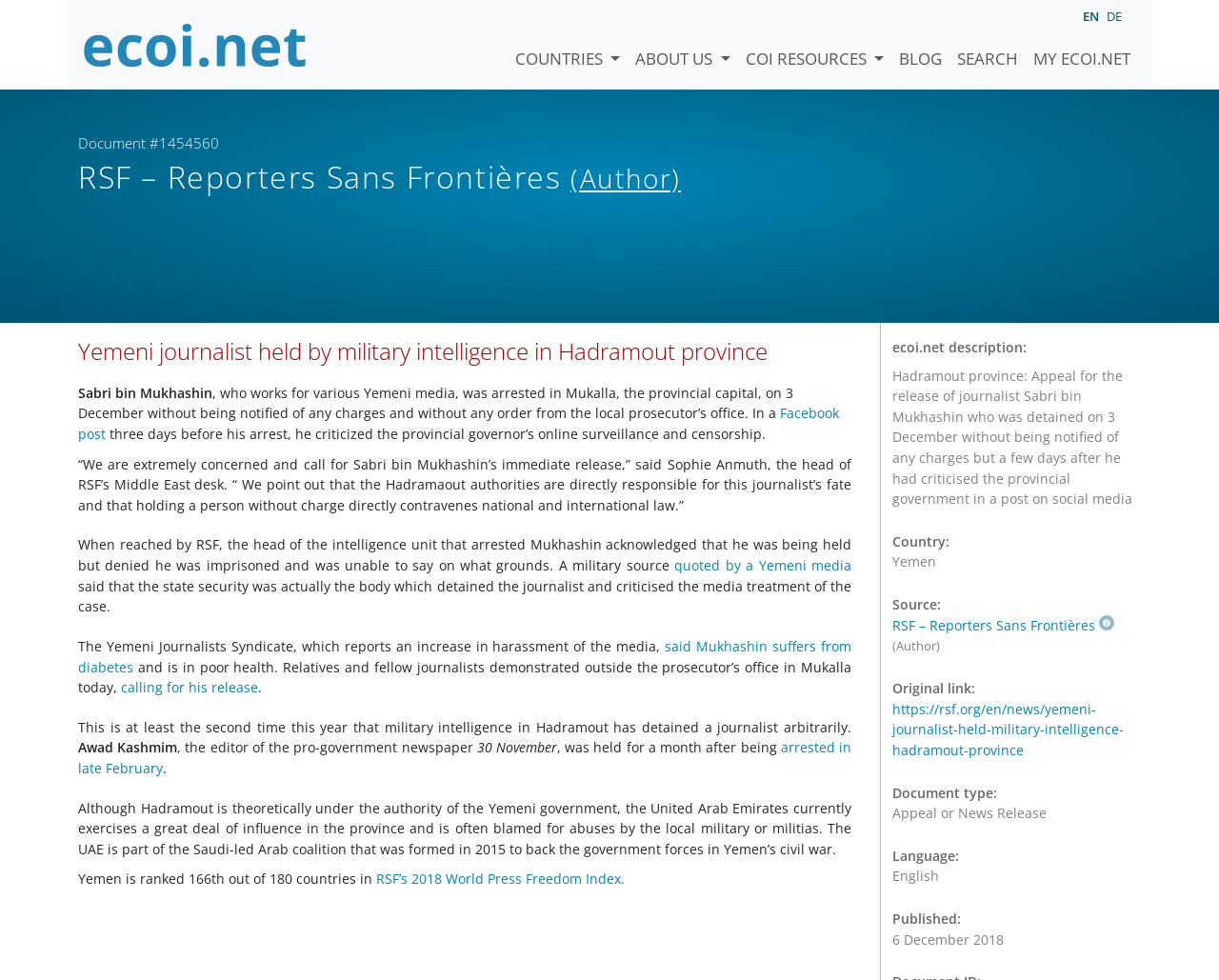Locate the bounding box coordinates of the element that should be clicked to fulfill the instruction: "Click the 'COUNTRIES' link".

[0.416, 0.019, 0.515, 0.073]